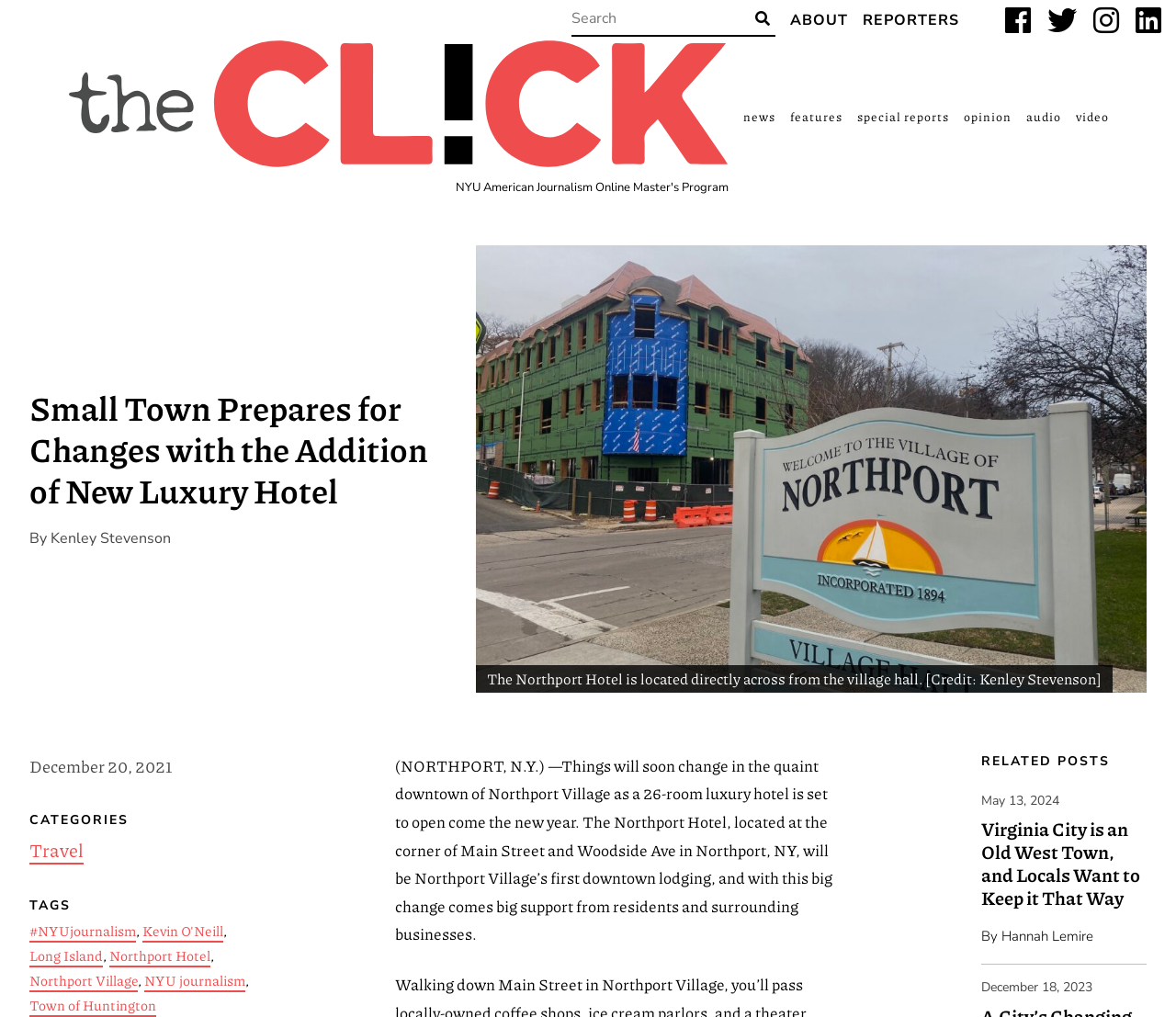Determine the coordinates of the bounding box for the clickable area needed to execute this instruction: "Visit Facebook".

[0.855, 0.005, 0.877, 0.034]